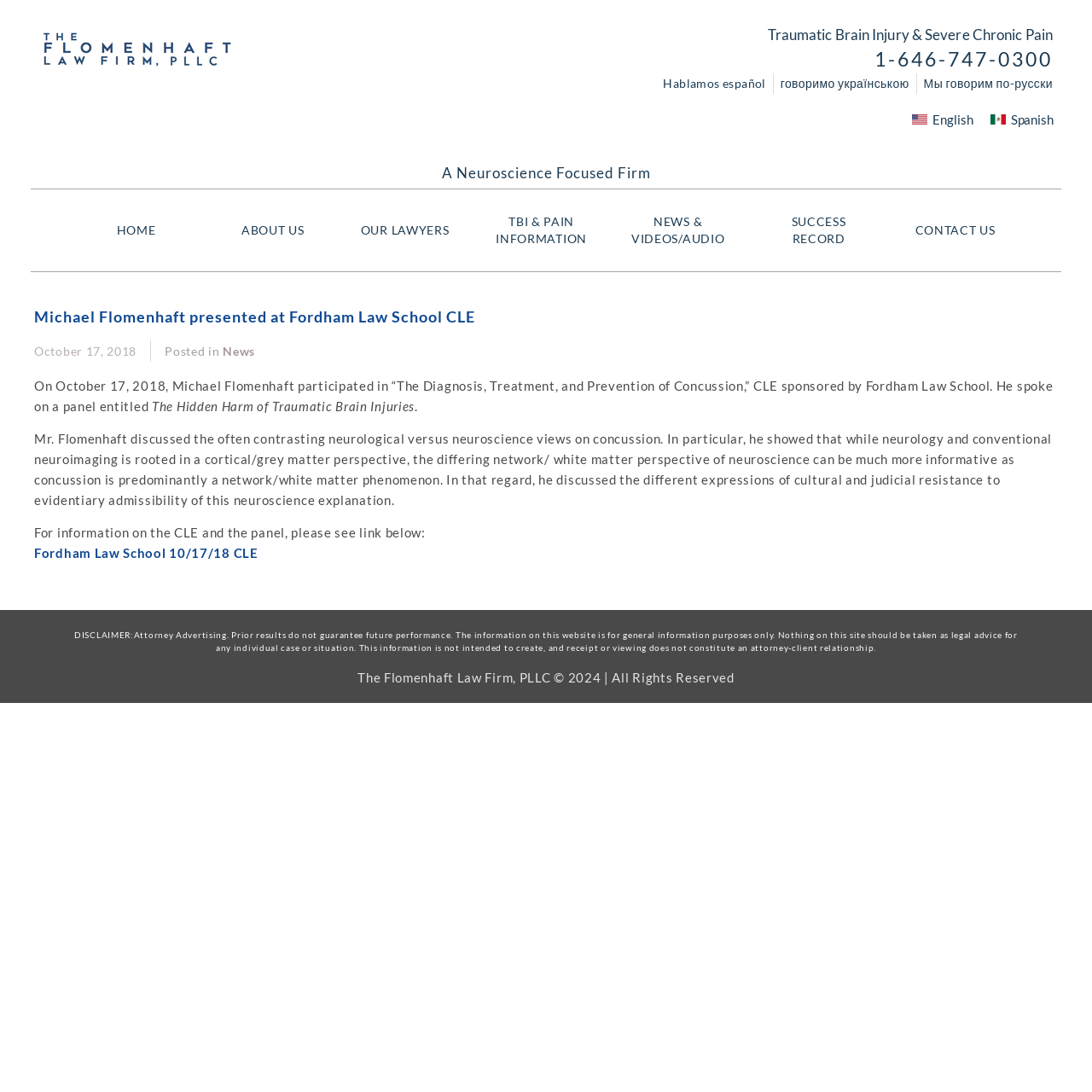What is the phone number to contact the law firm?
Use the image to give a comprehensive and detailed response to the question.

I found the phone number by looking at the top of the webpage, where it says '1-646-747-0300'.